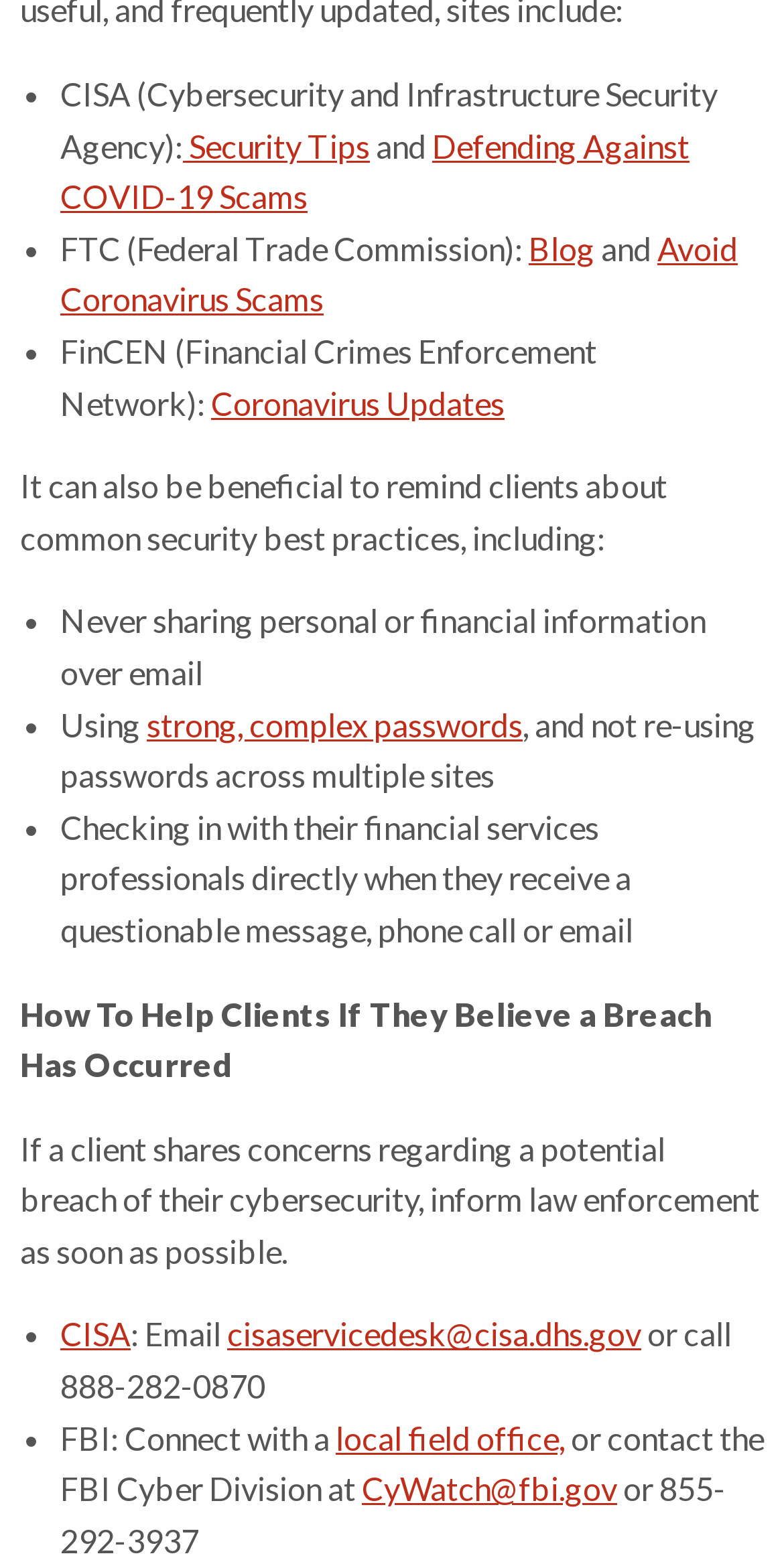Identify the bounding box coordinates of the element to click to follow this instruction: 'Visit 'Security Tips''. Ensure the coordinates are four float values between 0 and 1, provided as [left, top, right, bottom].

[0.233, 0.08, 0.472, 0.105]